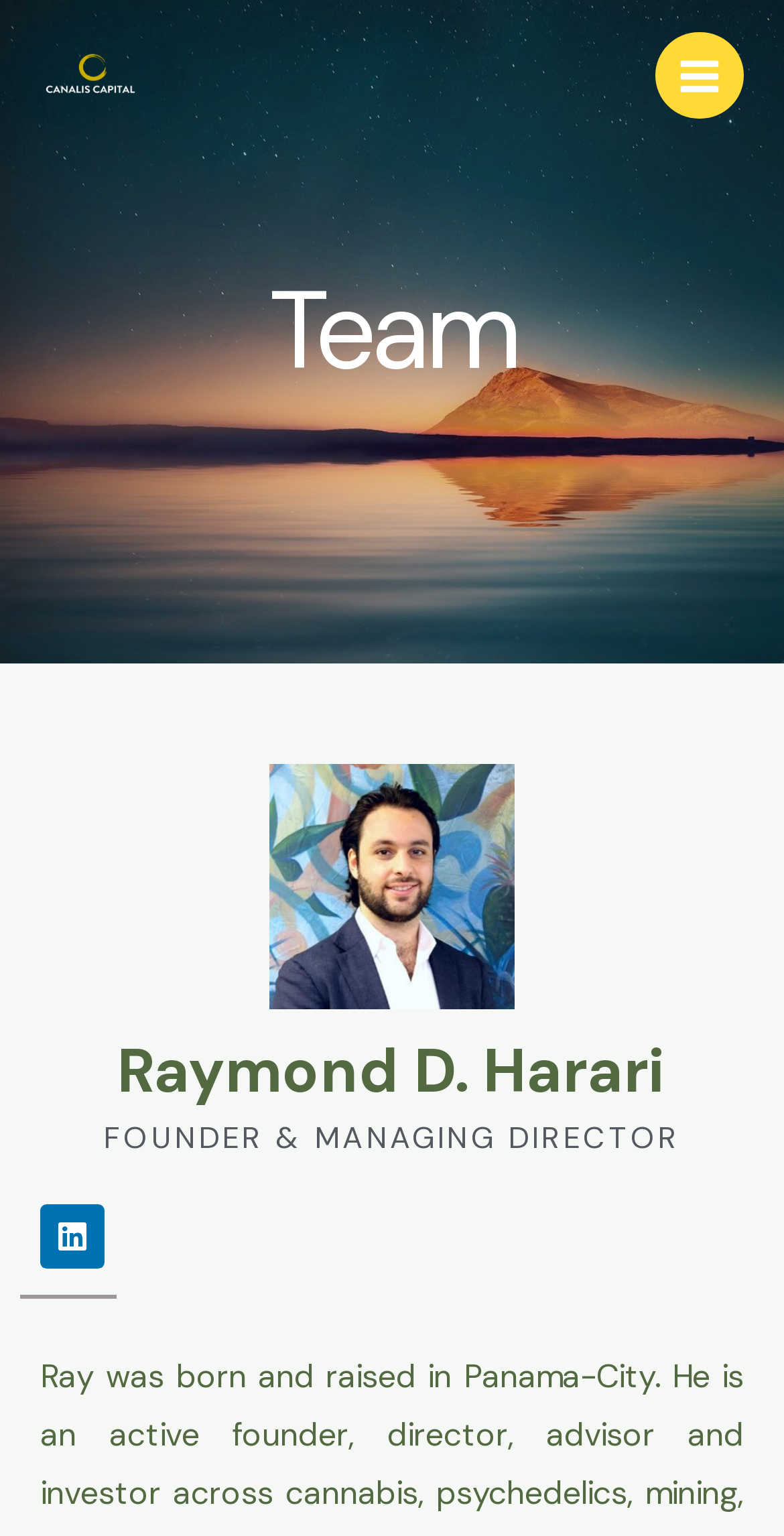What is the position of Raymond D. Harari?
Answer the question with a detailed explanation, including all necessary information.

I found the answer by looking at the text 'FOUNDER & MANAGING DIRECTOR' which is associated with the heading 'Raymond D. Harari', indicating that Raymond D. Harari is the Managing Director.